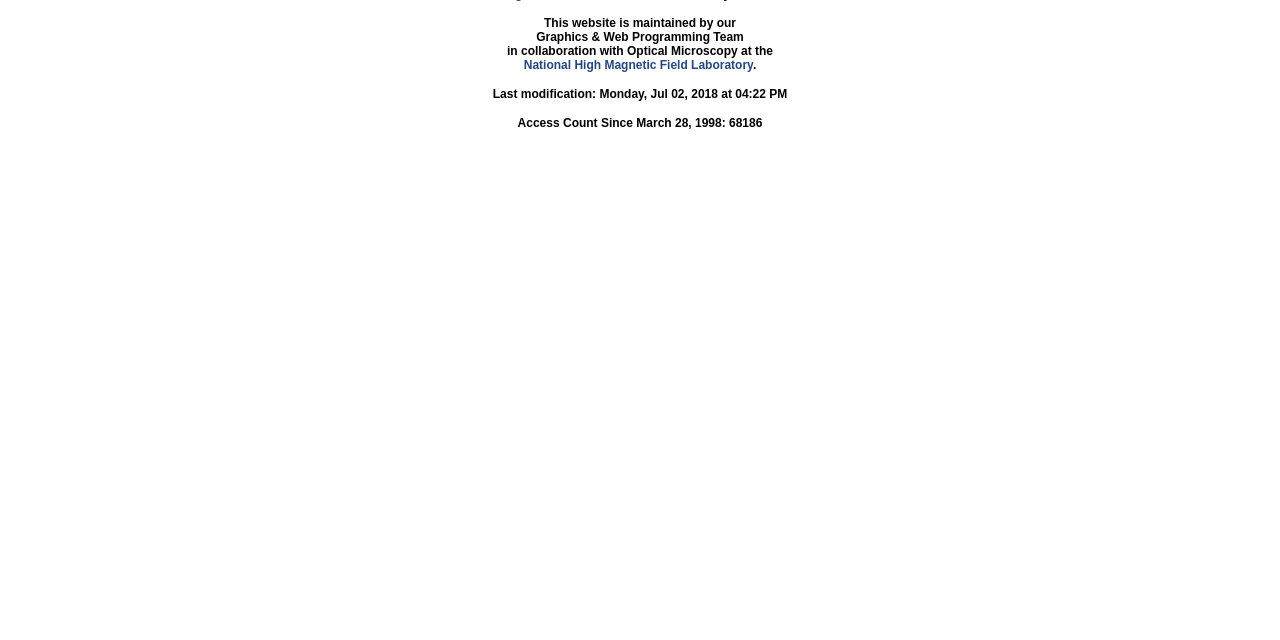Return the bounding box coordinates of the UI element that corresponds to this description: "National High Magnetic Field Laboratory". The coordinates must be given as four float numbers in the range of 0 and 1, [left, top, right, bottom].

[0.409, 0.091, 0.588, 0.112]